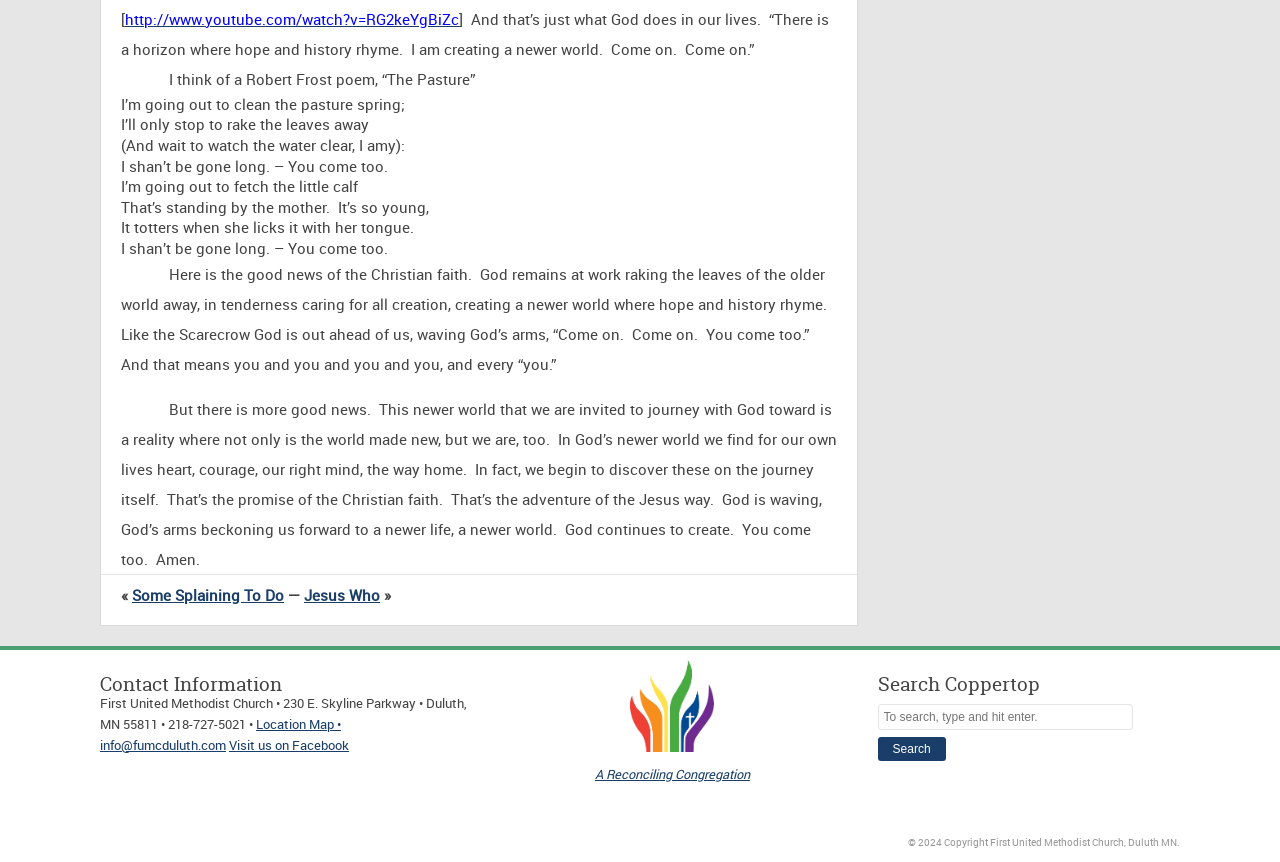What is the phone number of the church?
Please provide a full and detailed response to the question.

I found the phone number of the church by looking at the contact information section, where it says 'First United Methodist Church • 230 E. Skyline Parkway • Duluth, MN 55811 • 218-727-5021 •'.